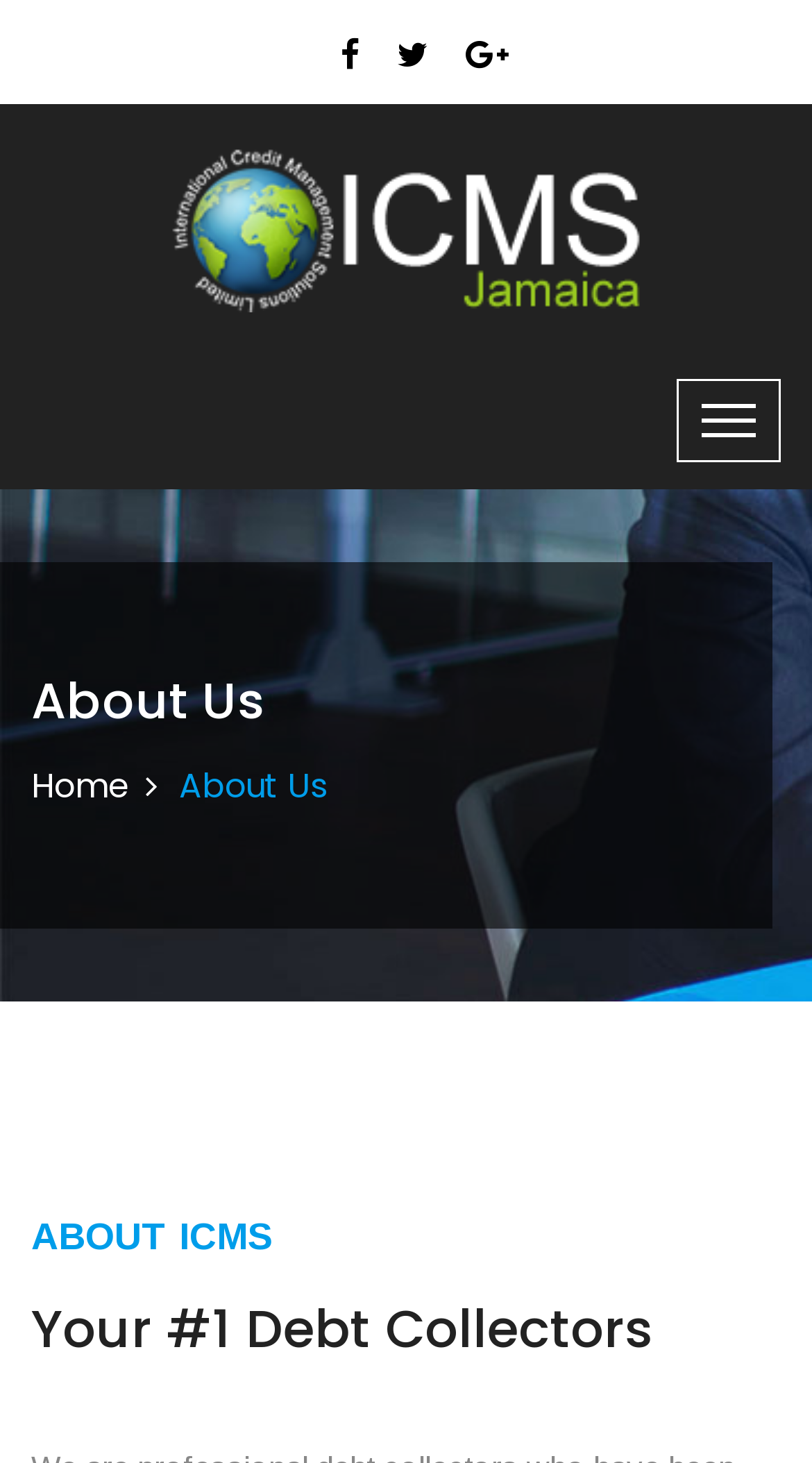Answer succinctly with a single word or phrase:
What is the company's specialty?

Debt Collectors